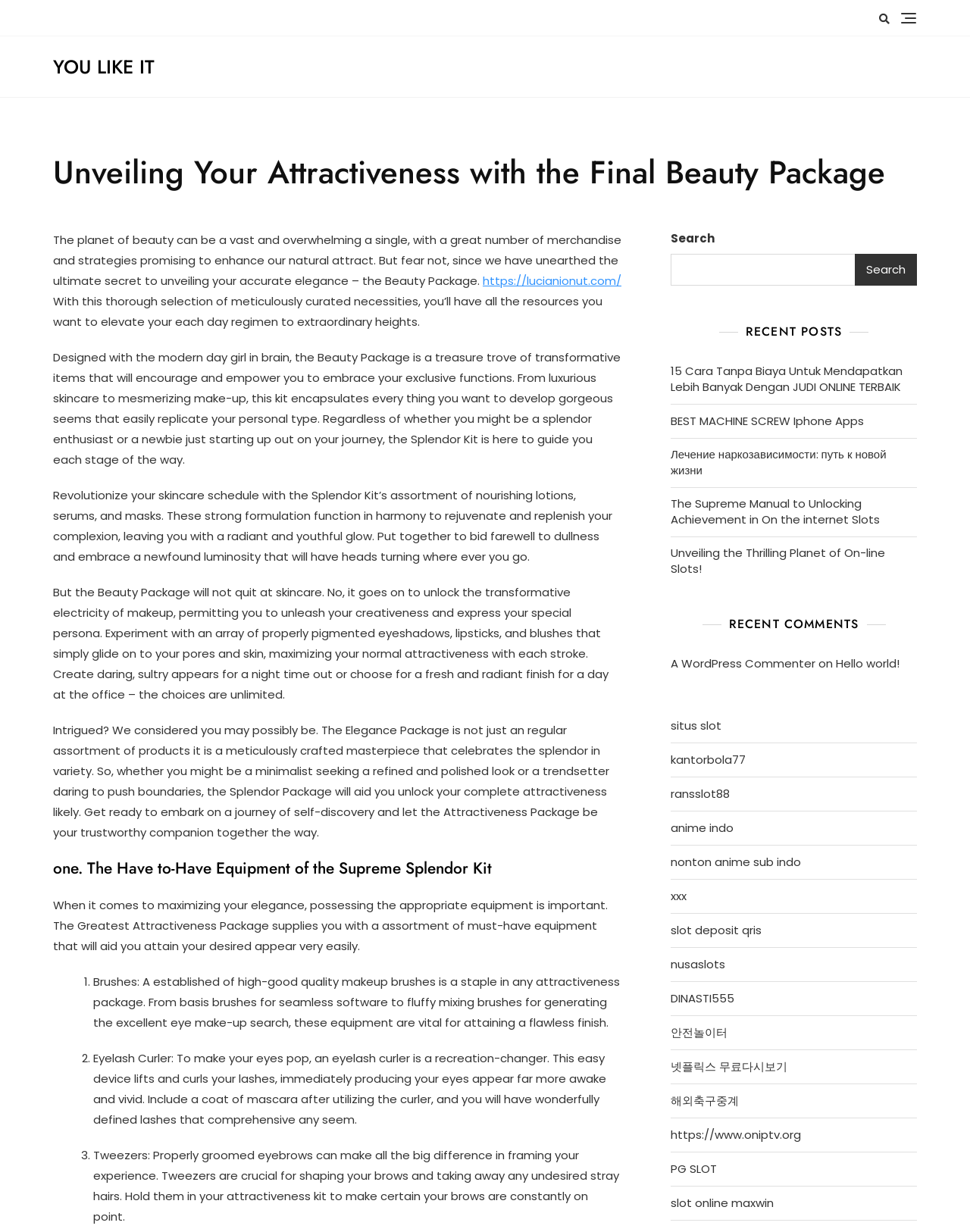Answer the following inquiry with a single word or phrase:
What is the main topic of the webpage?

Beauty Package